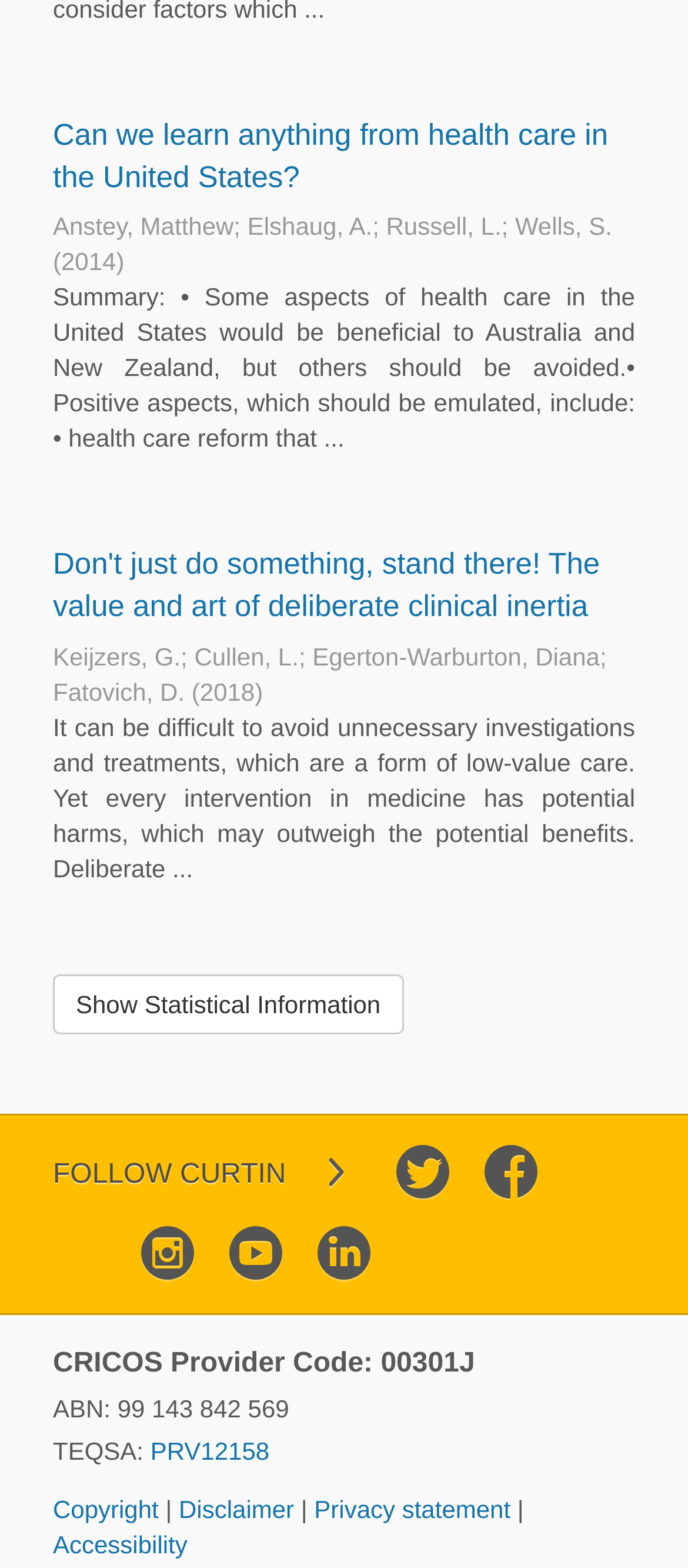Use a single word or phrase to answer the question:
How many links are there in the footer section?

7